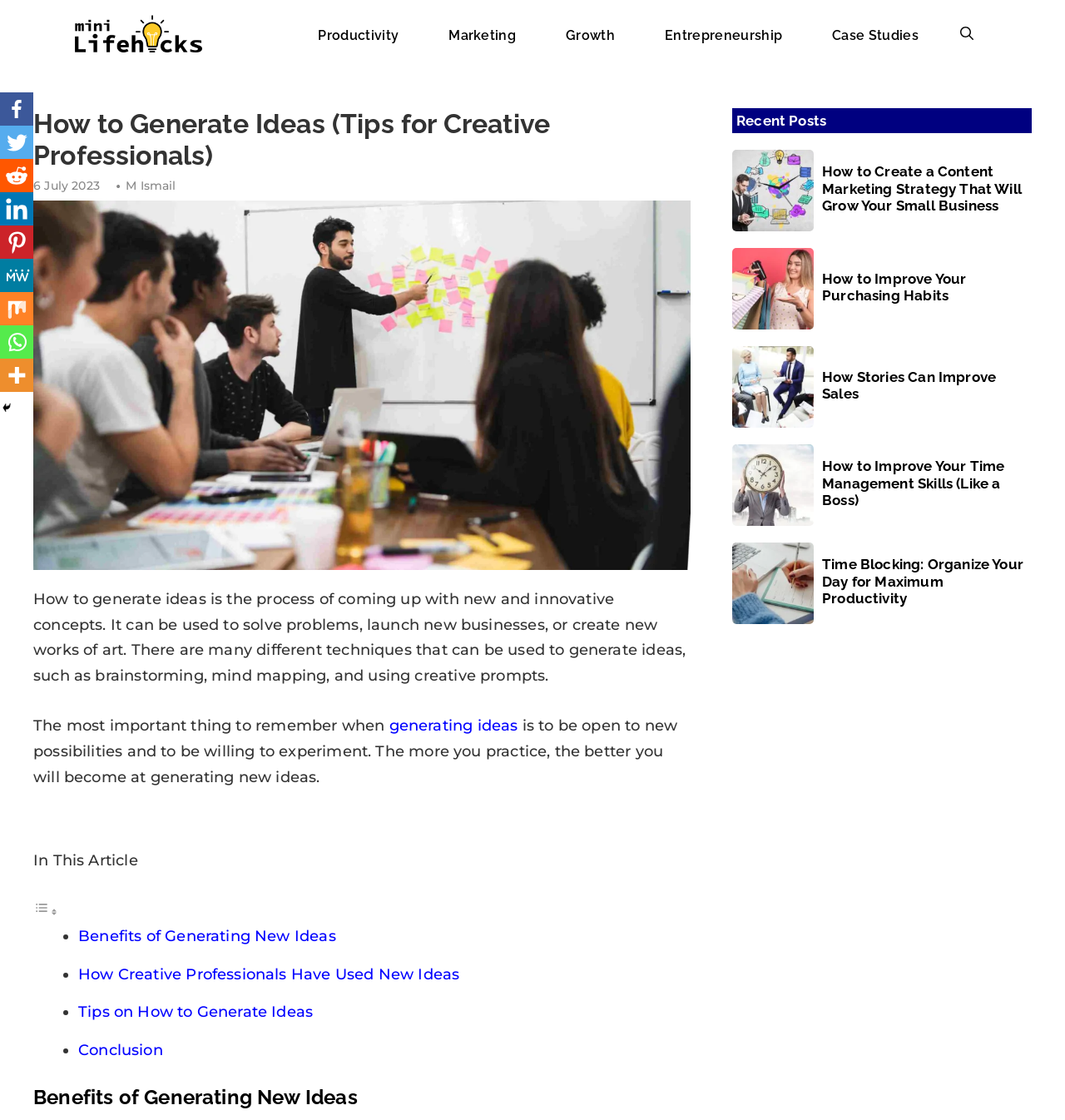What is the purpose of the 'Toggle Table of Content' button?
Refer to the image and provide a thorough answer to the question.

The 'Toggle Table of Content' button is likely used to show or hide the table of content, which is a list of links to different sections of the article. This is inferred from the button's text and its position on the webpage, which suggests that it is related to the article's content.